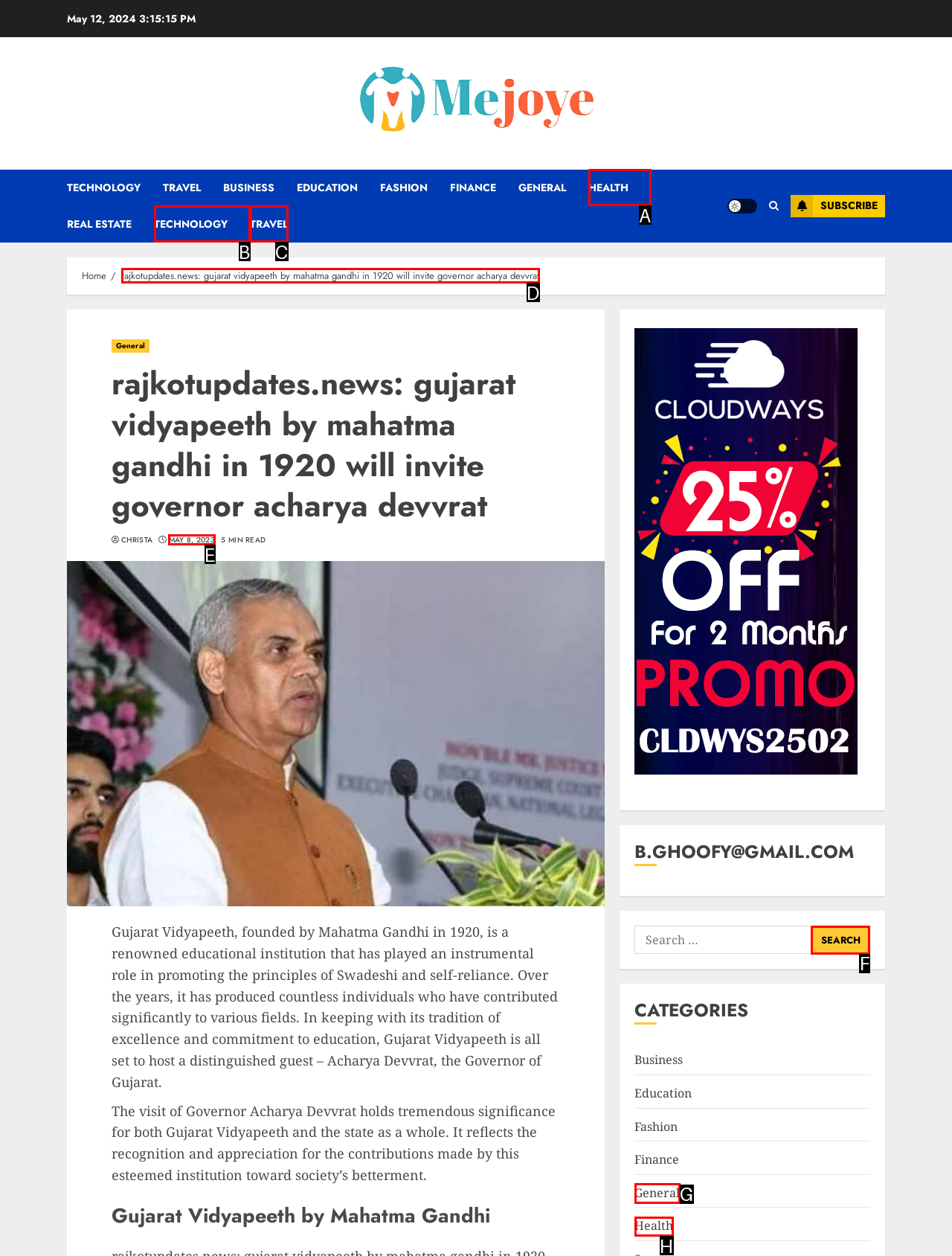Refer to the description: Un Ambiance Different and choose the option that best fits. Provide the letter of that option directly from the options.

None